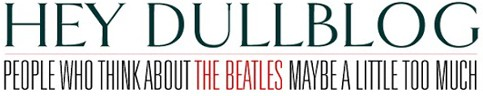With reference to the image, please provide a detailed answer to the following question: What is the main subject of the blog's content?

The logo and the tagline of the blog clearly indicate that the main subject of the blog's content is The Beatles, and the blog is dedicated to enthusiasts of the iconic band.